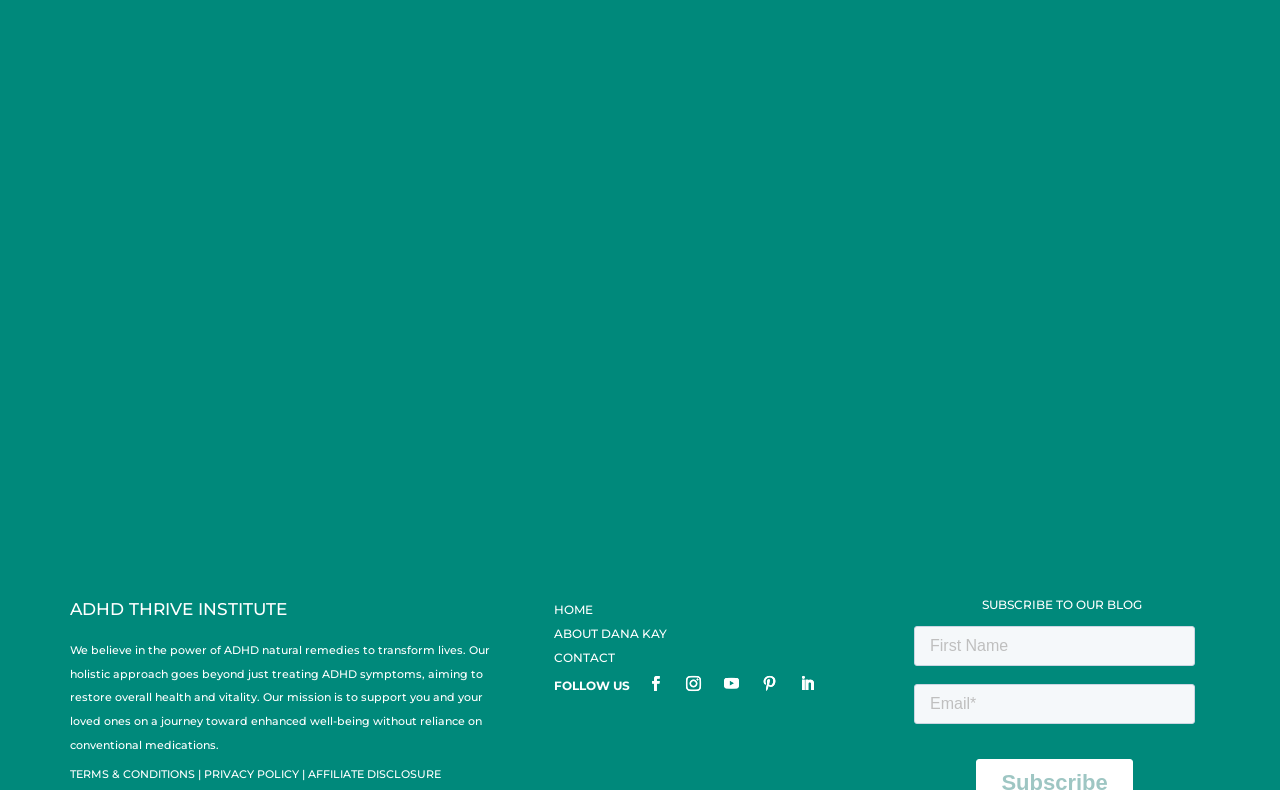Extract the bounding box coordinates for the HTML element that matches this description: "AFFILIATE DISCLOSURE". The coordinates should be four float numbers between 0 and 1, i.e., [left, top, right, bottom].

[0.241, 0.971, 0.345, 0.988]